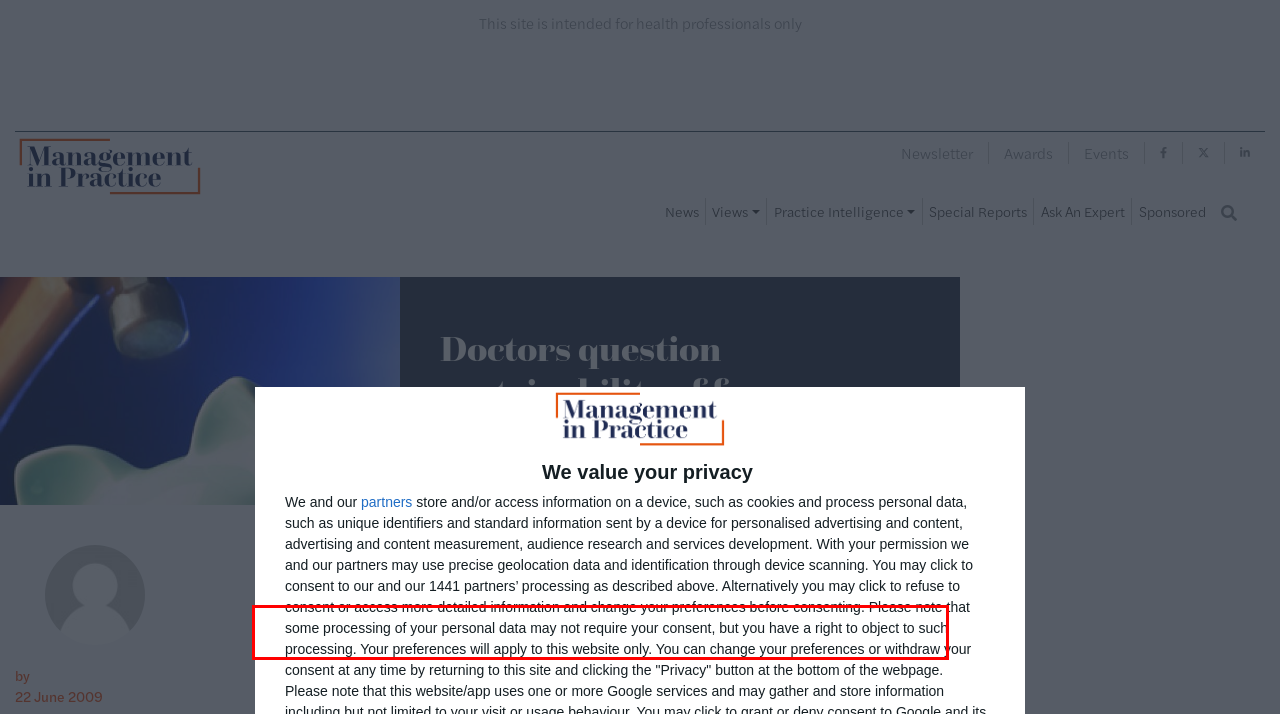From the screenshot of the webpage, locate the red bounding box and extract the text contained within that area.

The Royal College of Physicians of Edinburgh (RCPE) said a debate is needed to address the future funding of the NHS.